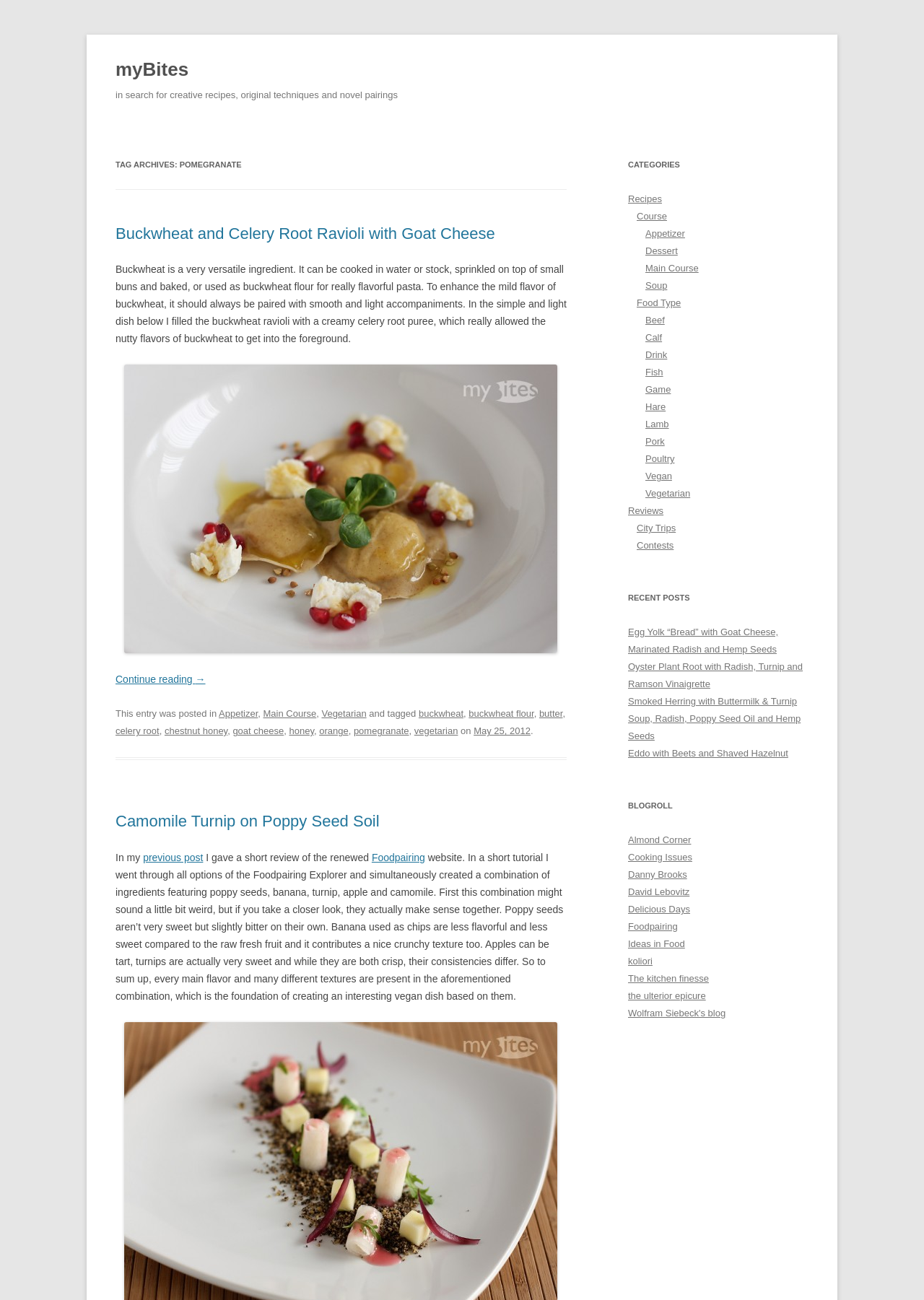How many categories are listed?
Using the image, answer in one word or phrase.

2